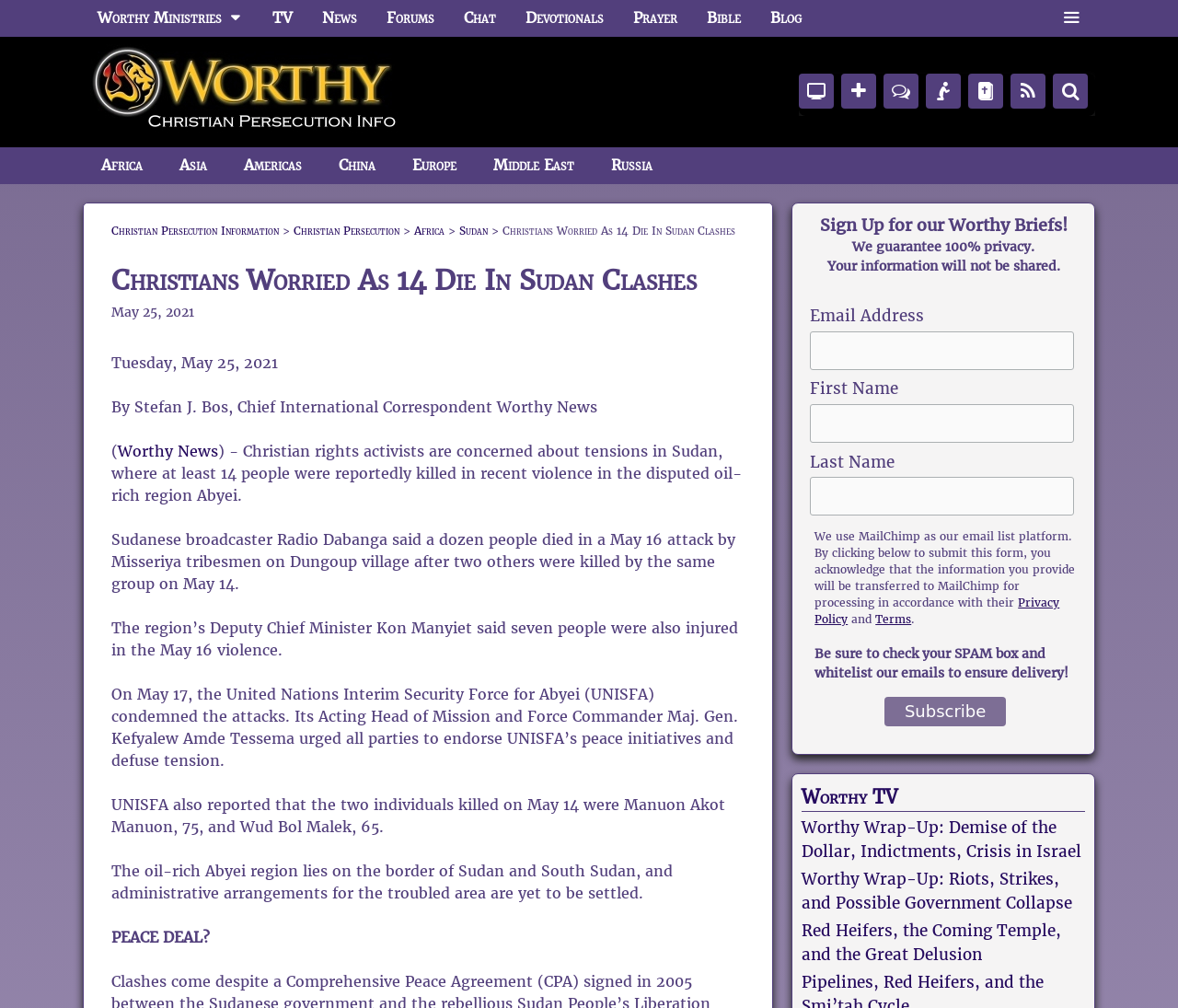Locate the coordinates of the bounding box for the clickable region that fulfills this instruction: "Subscribe to the Worthy Briefs".

[0.751, 0.692, 0.854, 0.721]